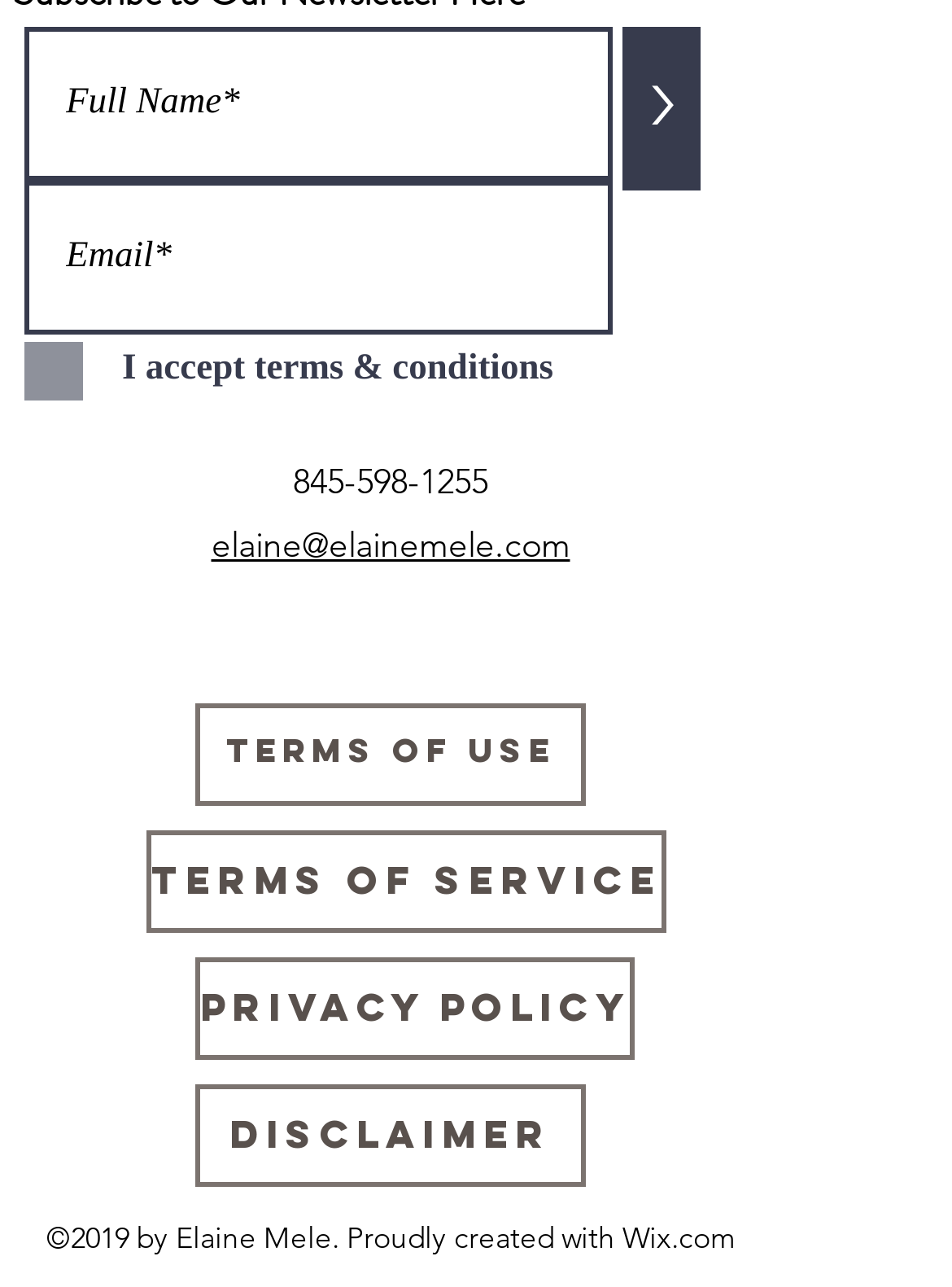From the webpage screenshot, predict the bounding box of the UI element that matches this description: "Privacy Policy".

[0.205, 0.744, 0.651, 0.823]